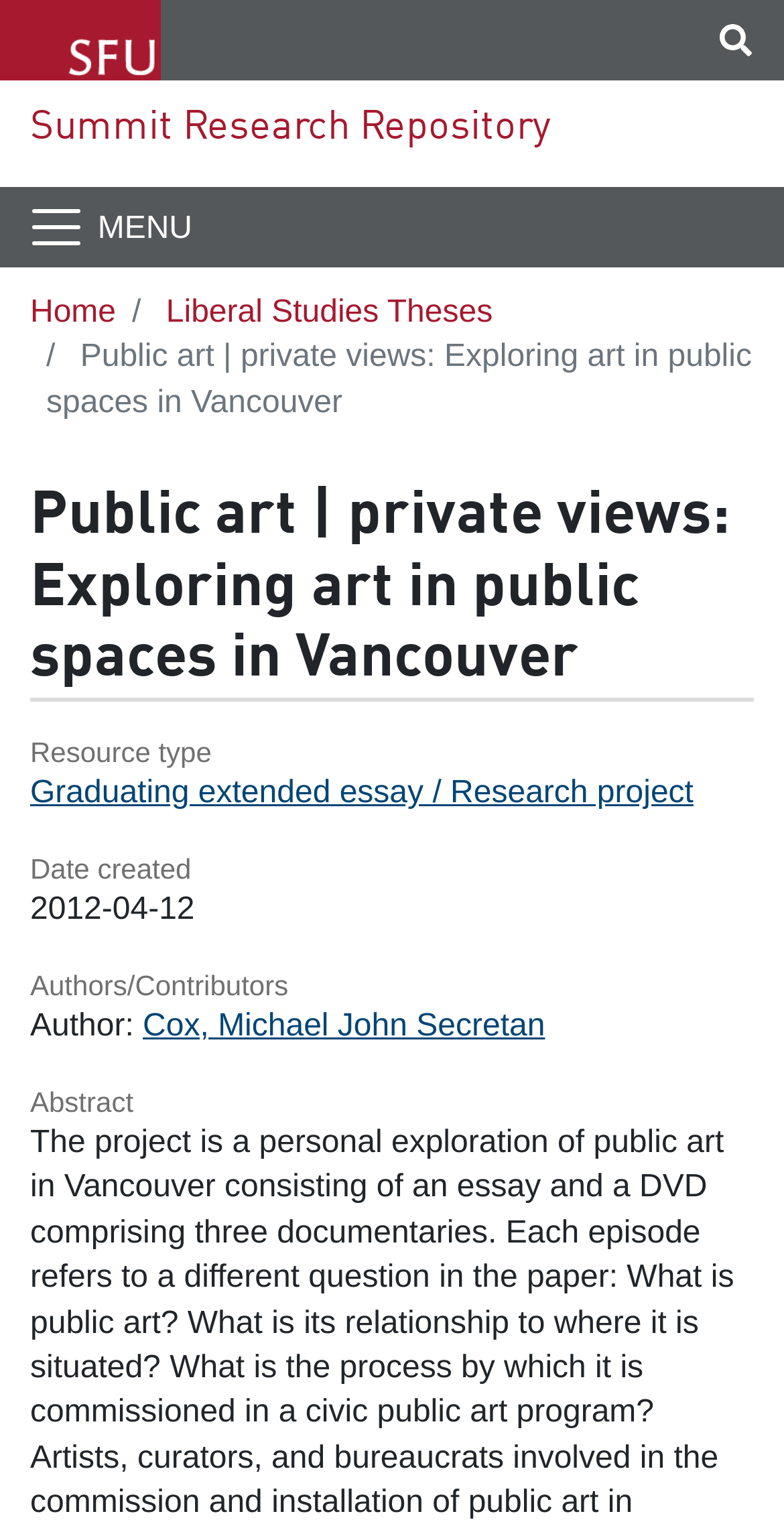What is the main heading of this webpage? Please extract and provide it.

Public art | private views: Exploring art in public spaces in Vancouver